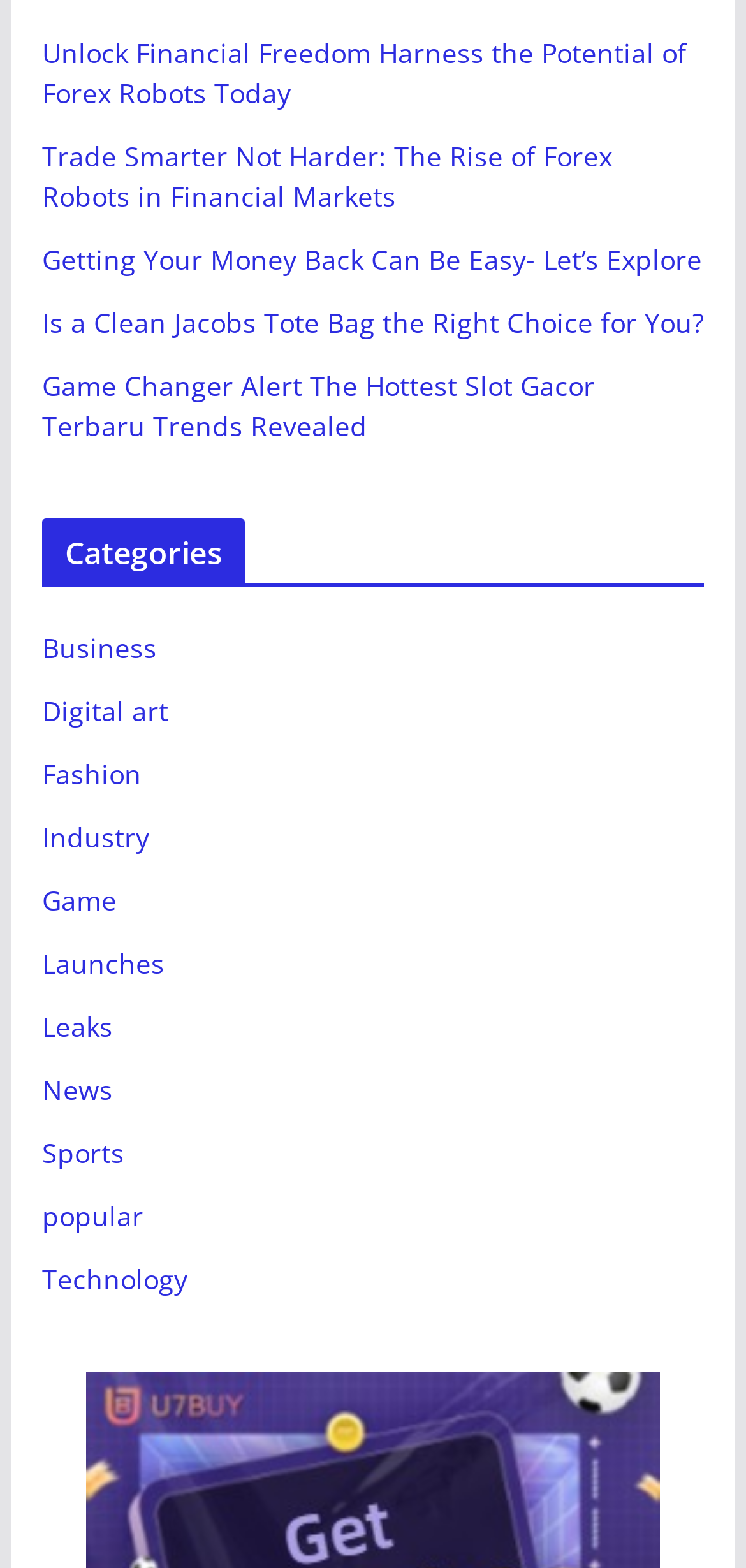Given the description of the UI element: "Launches", predict the bounding box coordinates in the form of [left, top, right, bottom], with each value being a float between 0 and 1.

[0.056, 0.603, 0.22, 0.626]